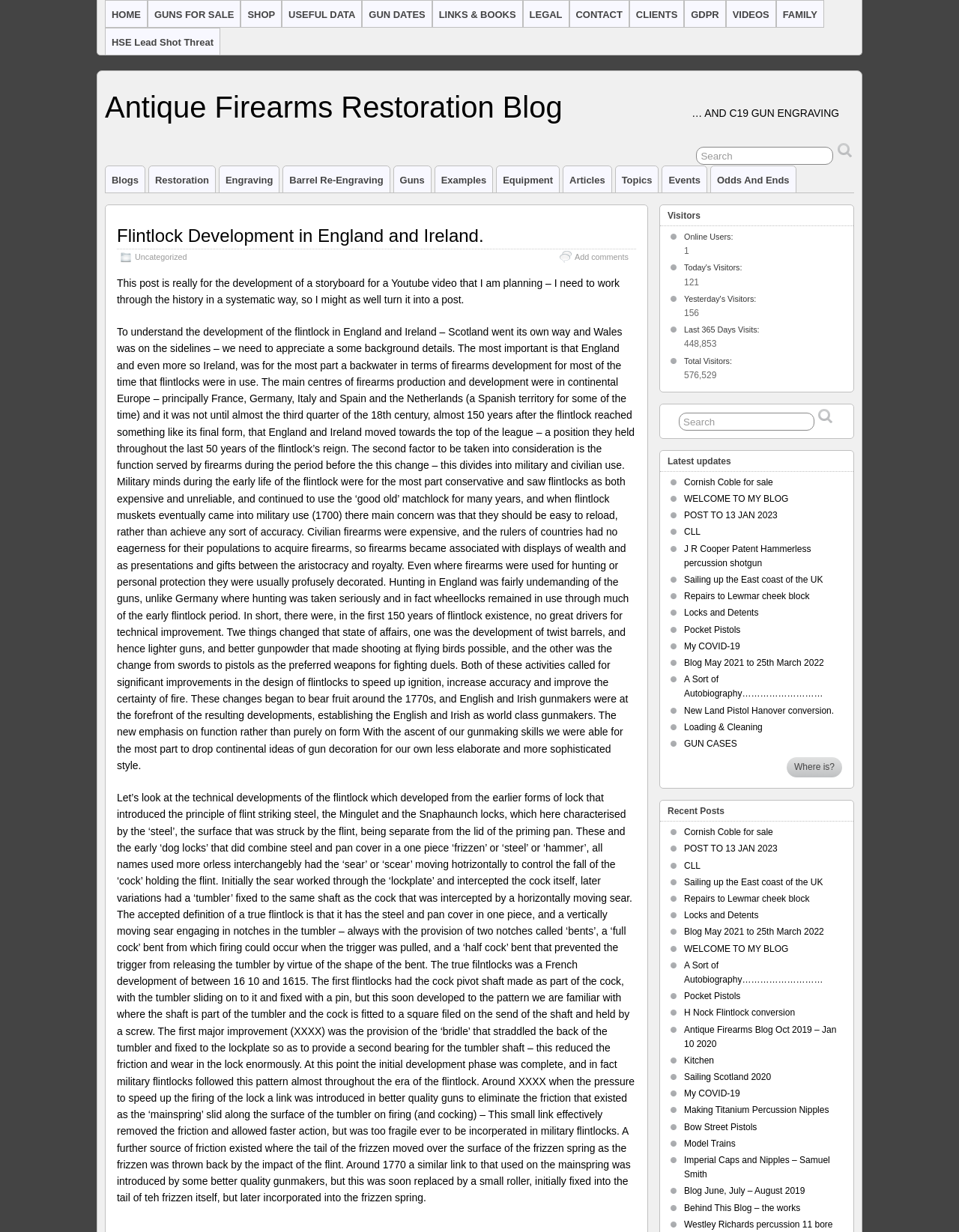Please answer the following question using a single word or phrase: 
What is the main topic of this blog?

Antique Firearms Restoration